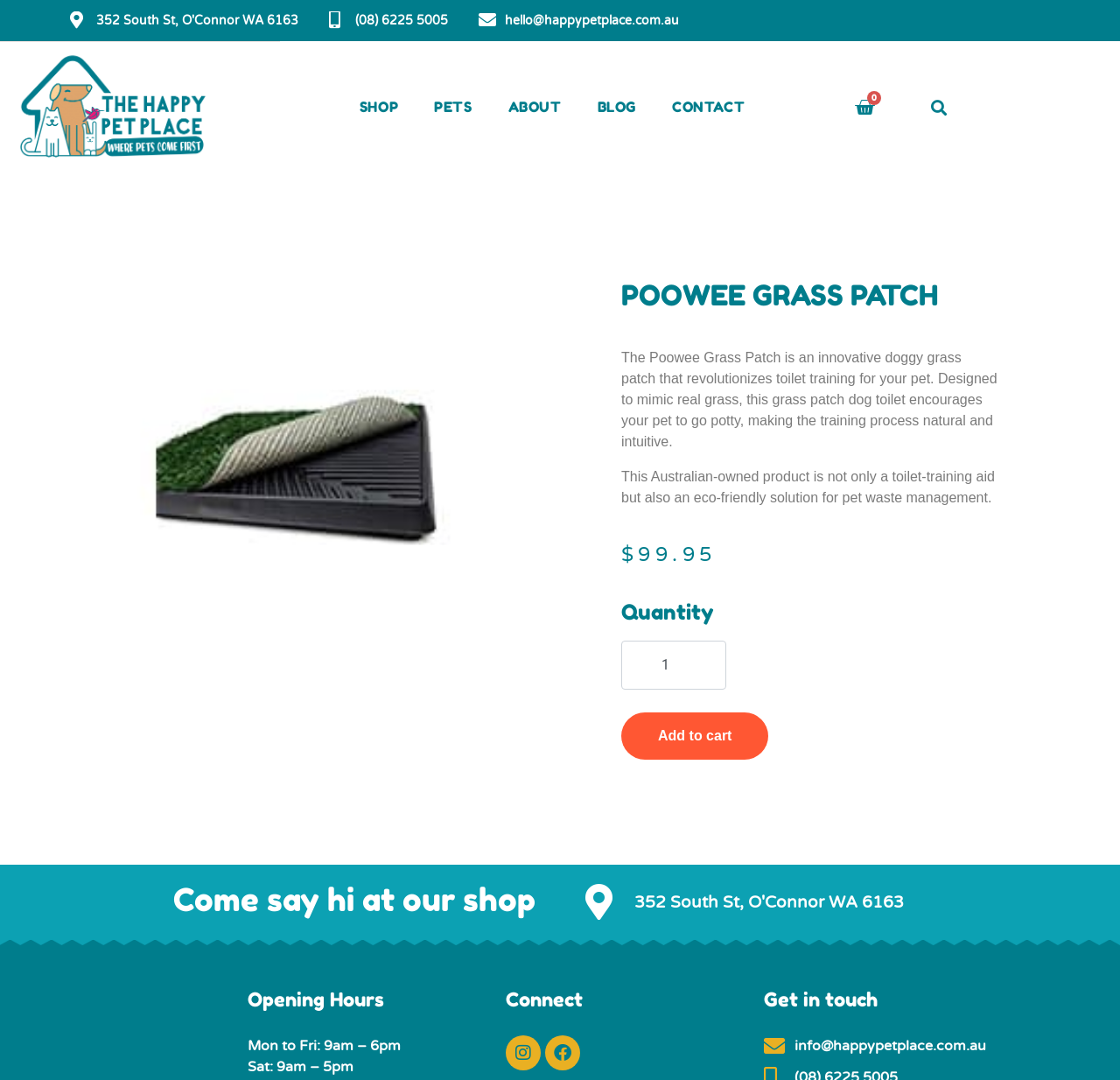Please determine the bounding box coordinates of the element's region to click in order to carry out the following instruction: "Search for something". The coordinates should be four float numbers between 0 and 1, i.e., [left, top, right, bottom].

[0.825, 0.086, 0.851, 0.113]